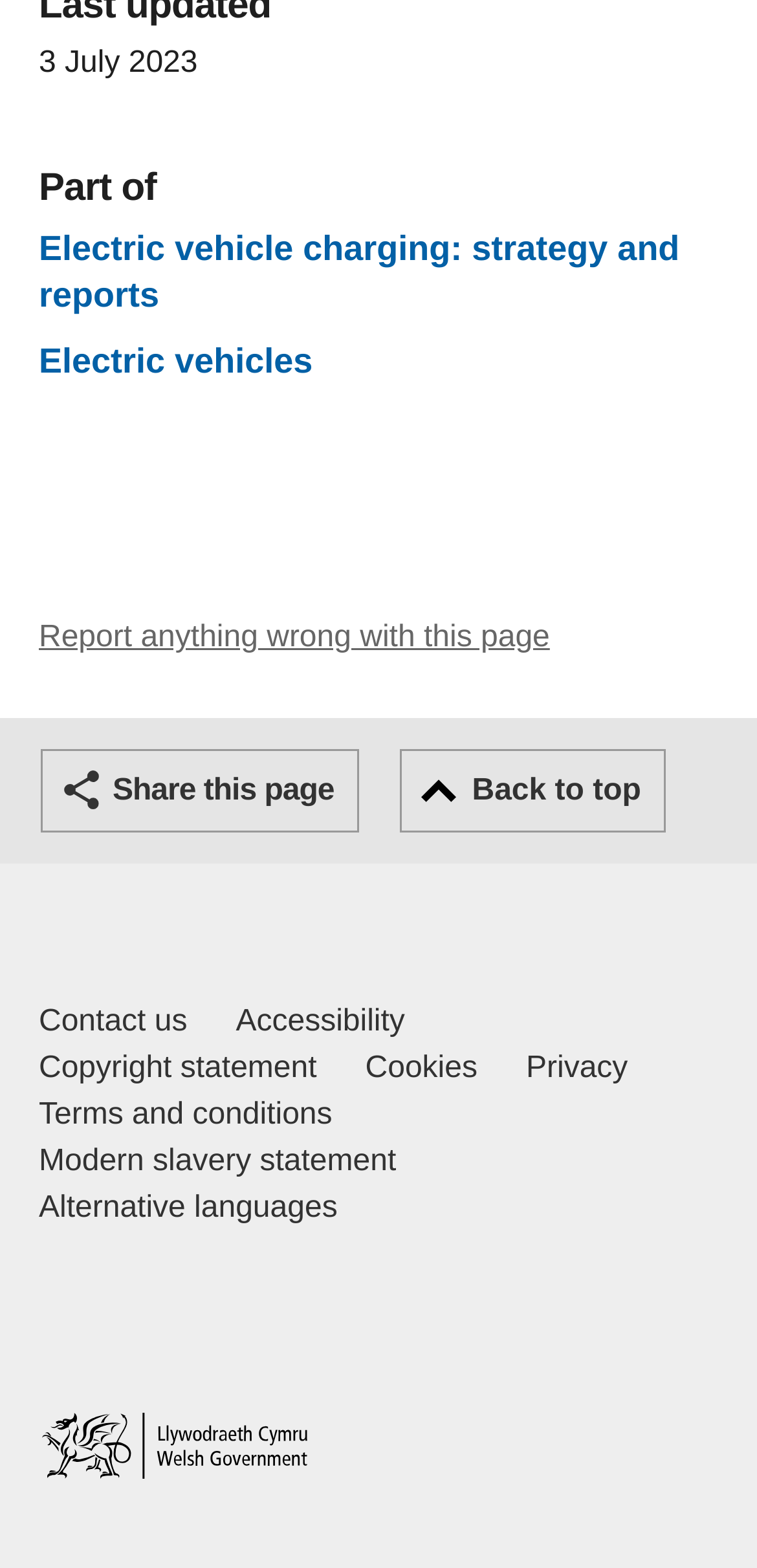How many links are there in the footer? Based on the screenshot, please respond with a single word or phrase.

7